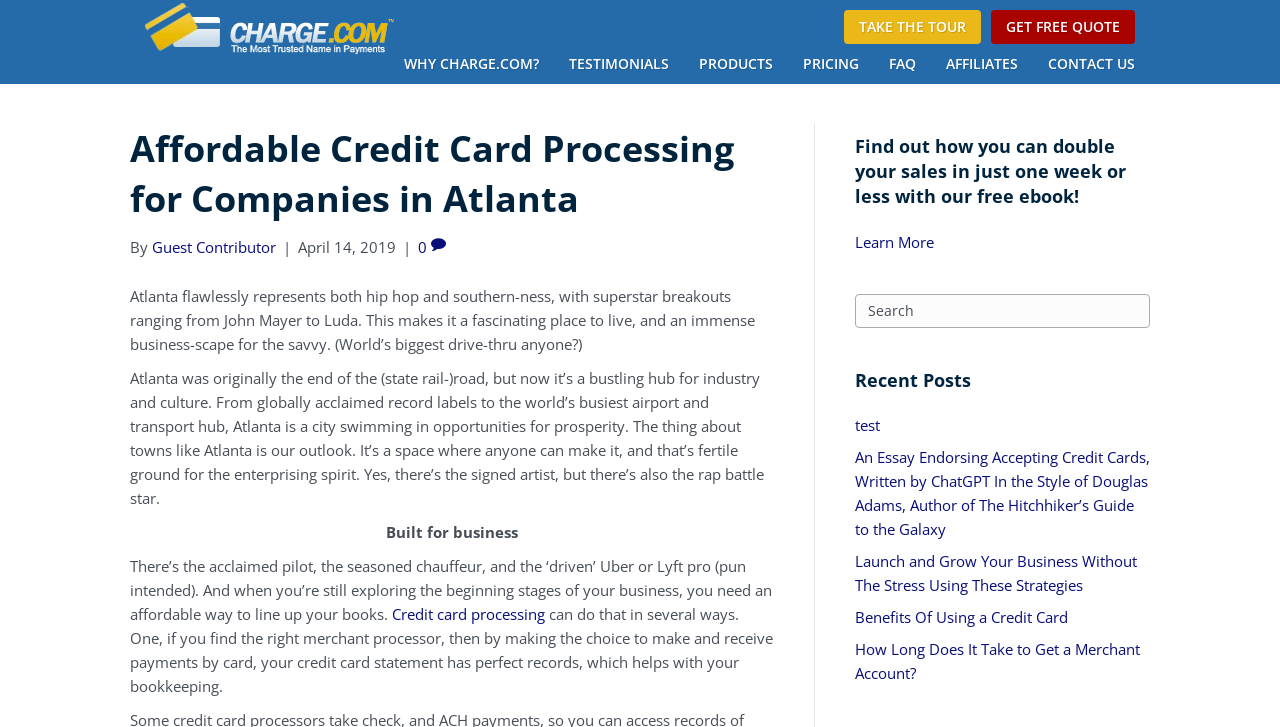Locate the bounding box coordinates of the UI element described by: "input value="Search" name="s" value="Search"". Provide the coordinates as four float numbers between 0 and 1, formatted as [left, top, right, bottom].

[0.668, 0.404, 0.898, 0.451]